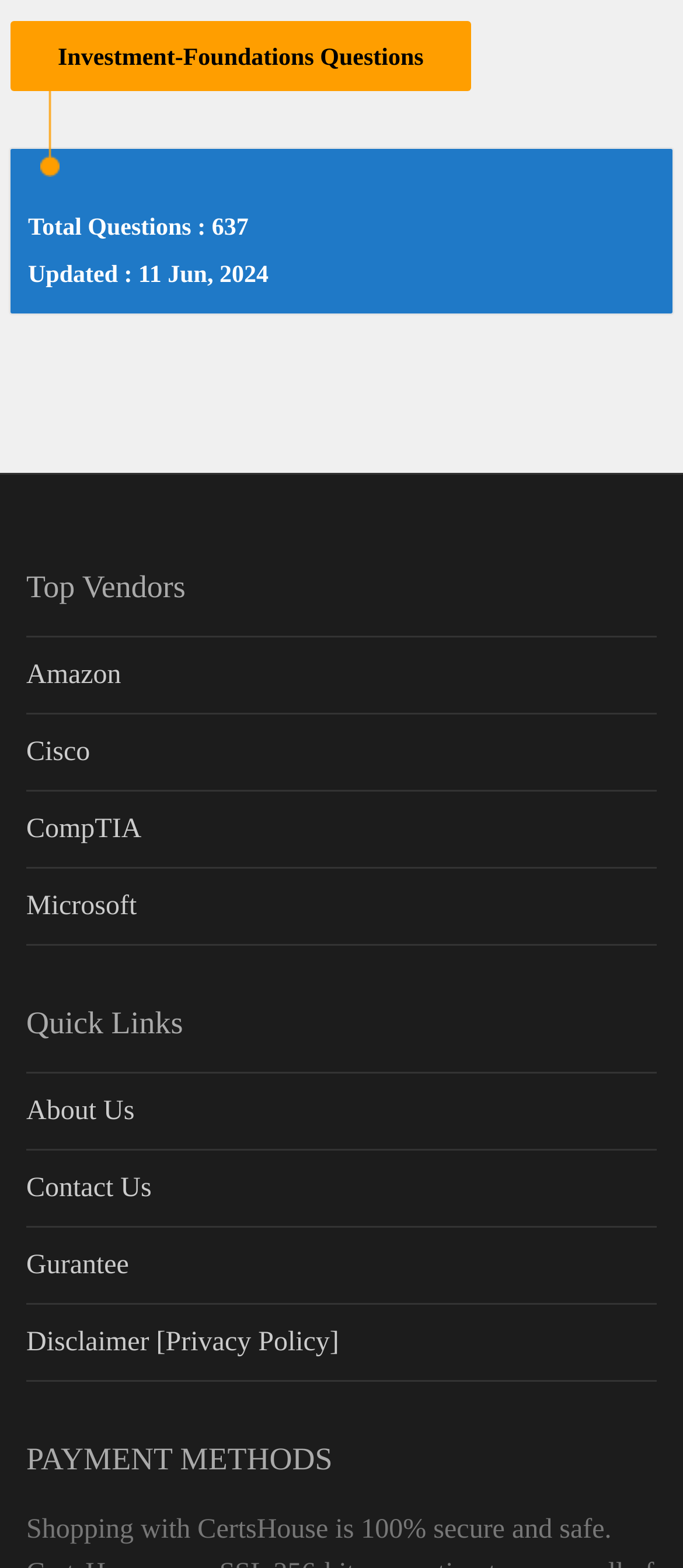What is the second link listed under Quick Links?
Using the image provided, answer with just one word or phrase.

Contact Us